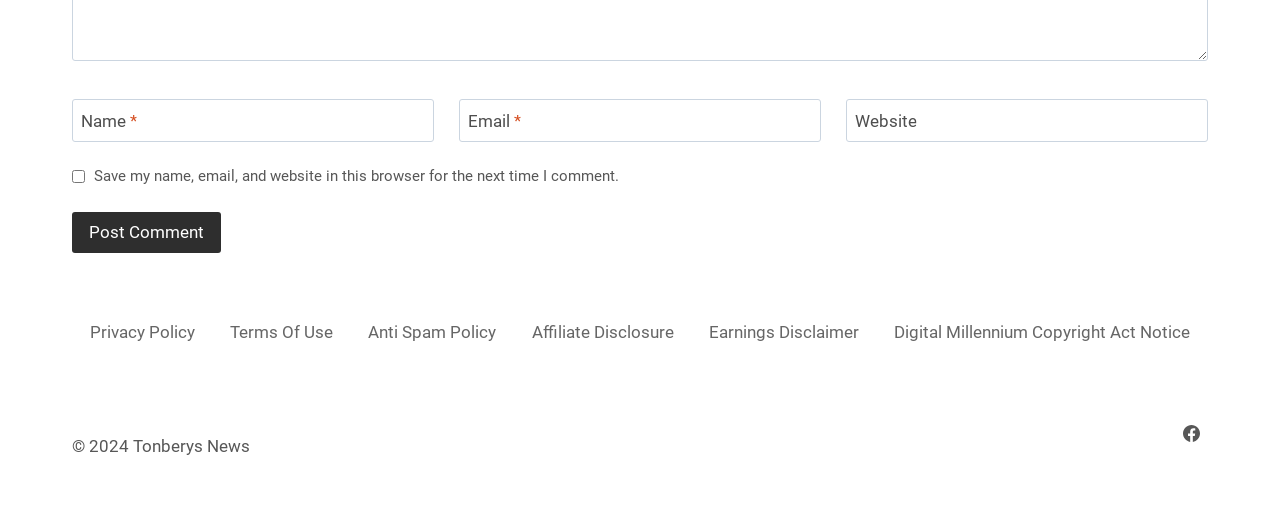Kindly determine the bounding box coordinates for the area that needs to be clicked to execute this instruction: "Check the Save my name checkbox".

[0.056, 0.336, 0.066, 0.362]